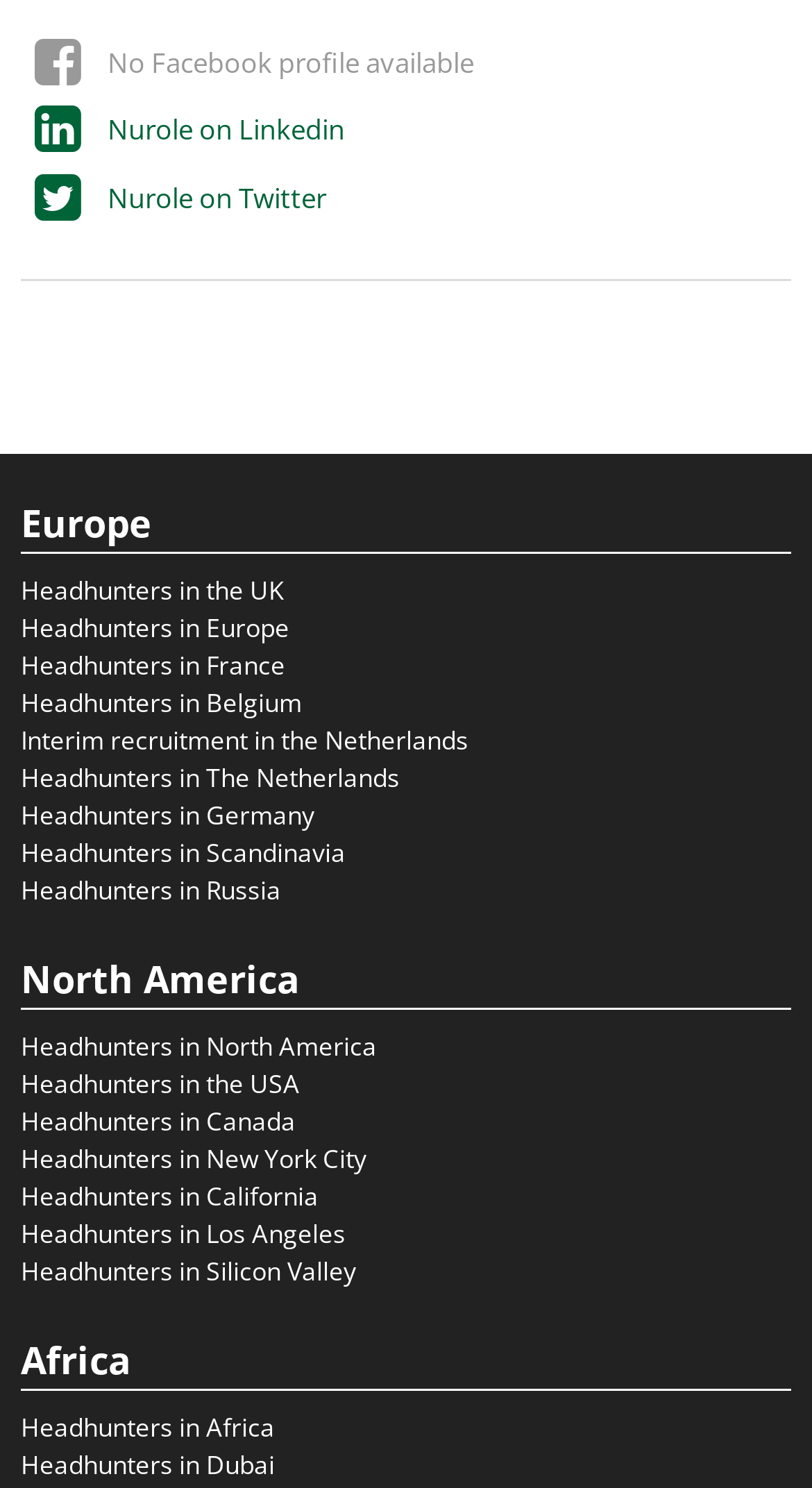Using the element description: "Headhunters in New York City", determine the bounding box coordinates for the specified UI element. The coordinates should be four float numbers between 0 and 1, [left, top, right, bottom].

[0.026, 0.767, 0.451, 0.791]